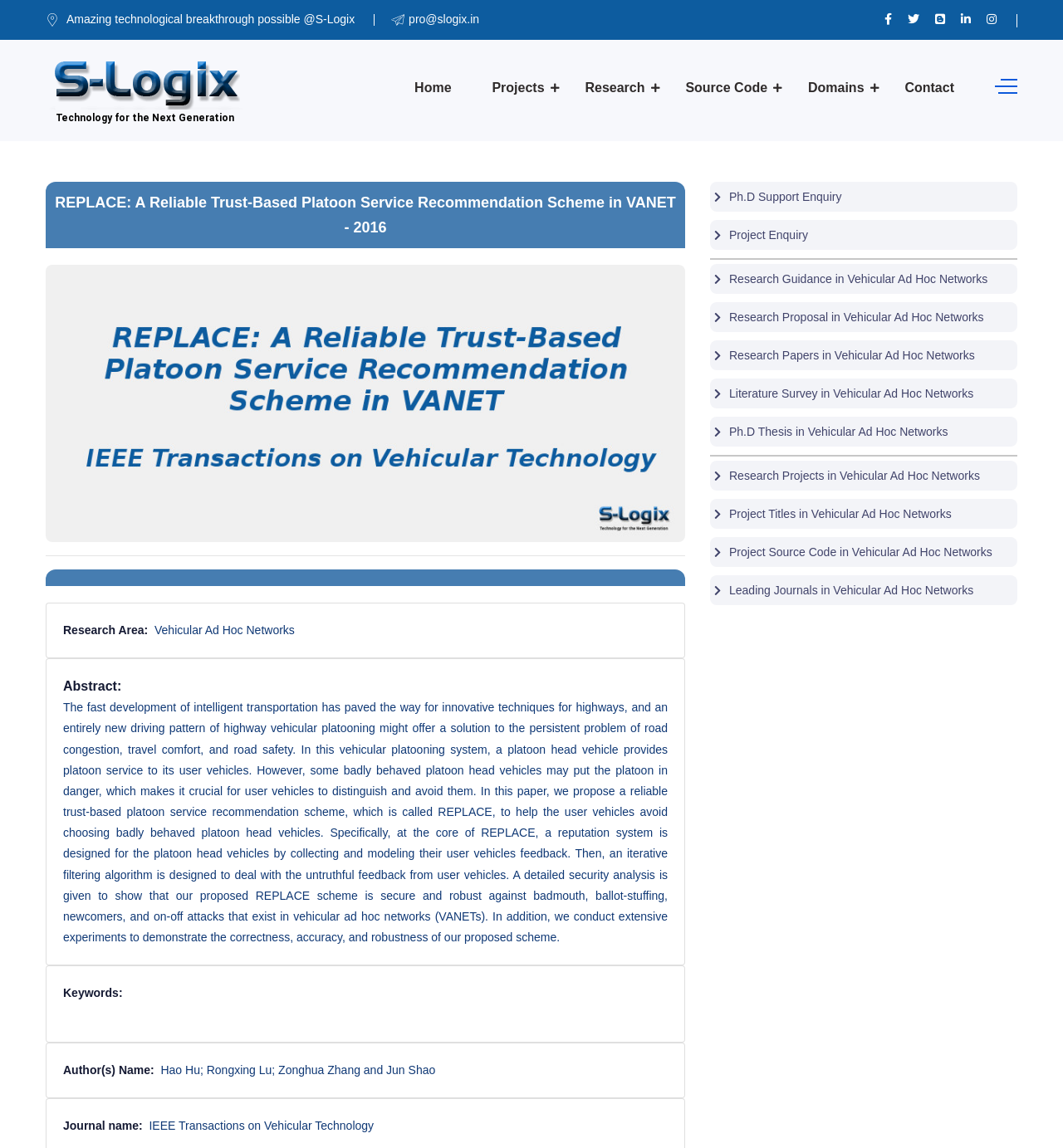How many links are there in the top navigation bar? Analyze the screenshot and reply with just one word or a short phrase.

7